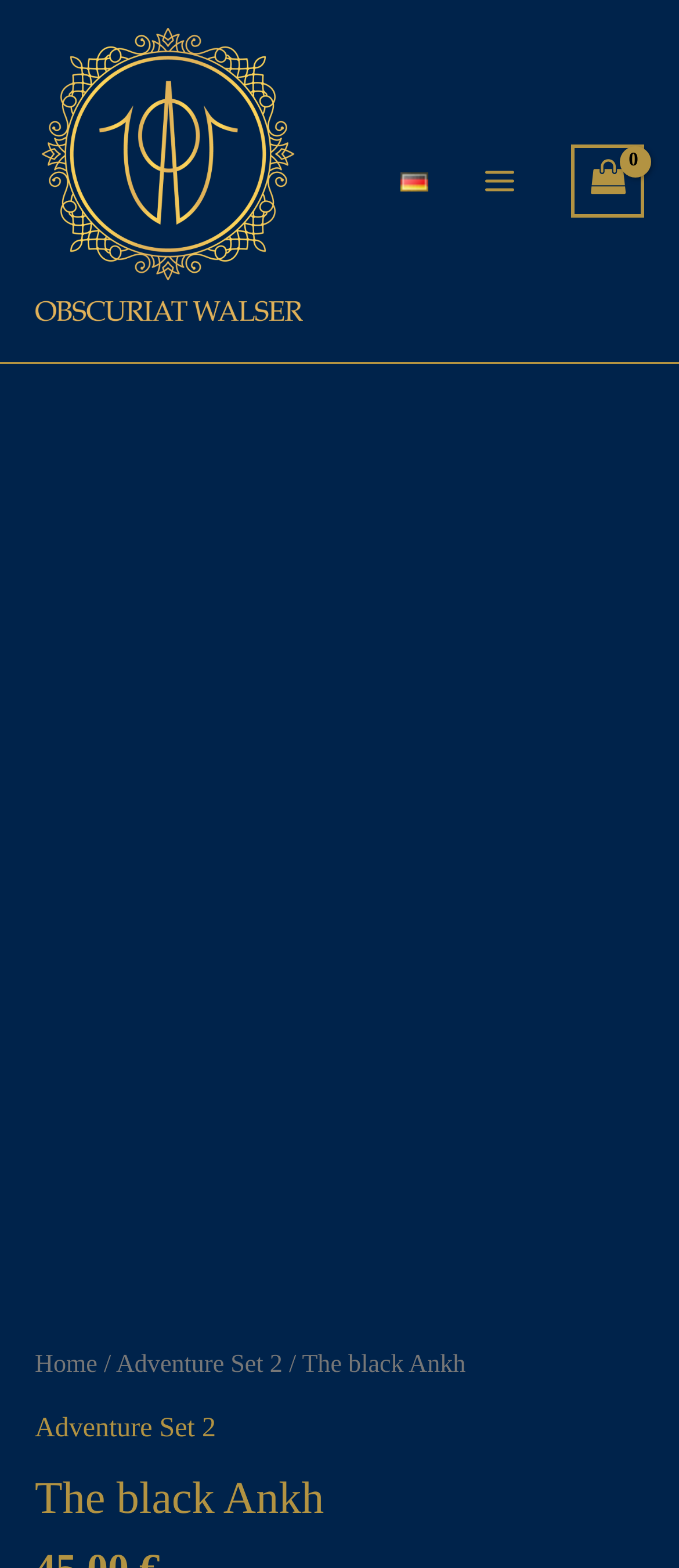Pinpoint the bounding box coordinates of the element you need to click to execute the following instruction: "Go back to Blog". The bounding box should be represented by four float numbers between 0 and 1, in the format [left, top, right, bottom].

None